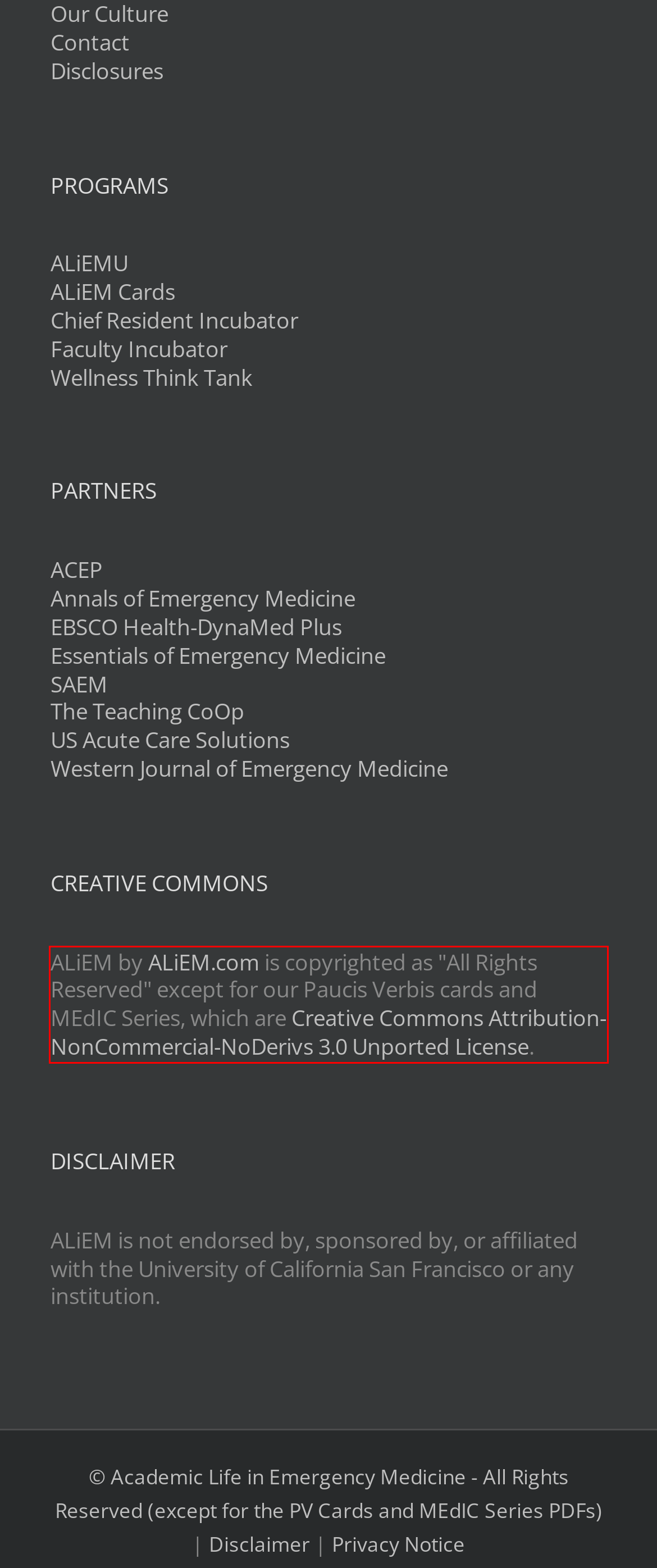The screenshot you have been given contains a UI element surrounded by a red rectangle. Use OCR to read and extract the text inside this red rectangle.

ALiEM by ALiEM.com is copyrighted as "All Rights Reserved" except for our Paucis Verbis cards and MEdIC Series, which are Creative Commons Attribution-NonCommercial-NoDerivs 3.0 Unported License.